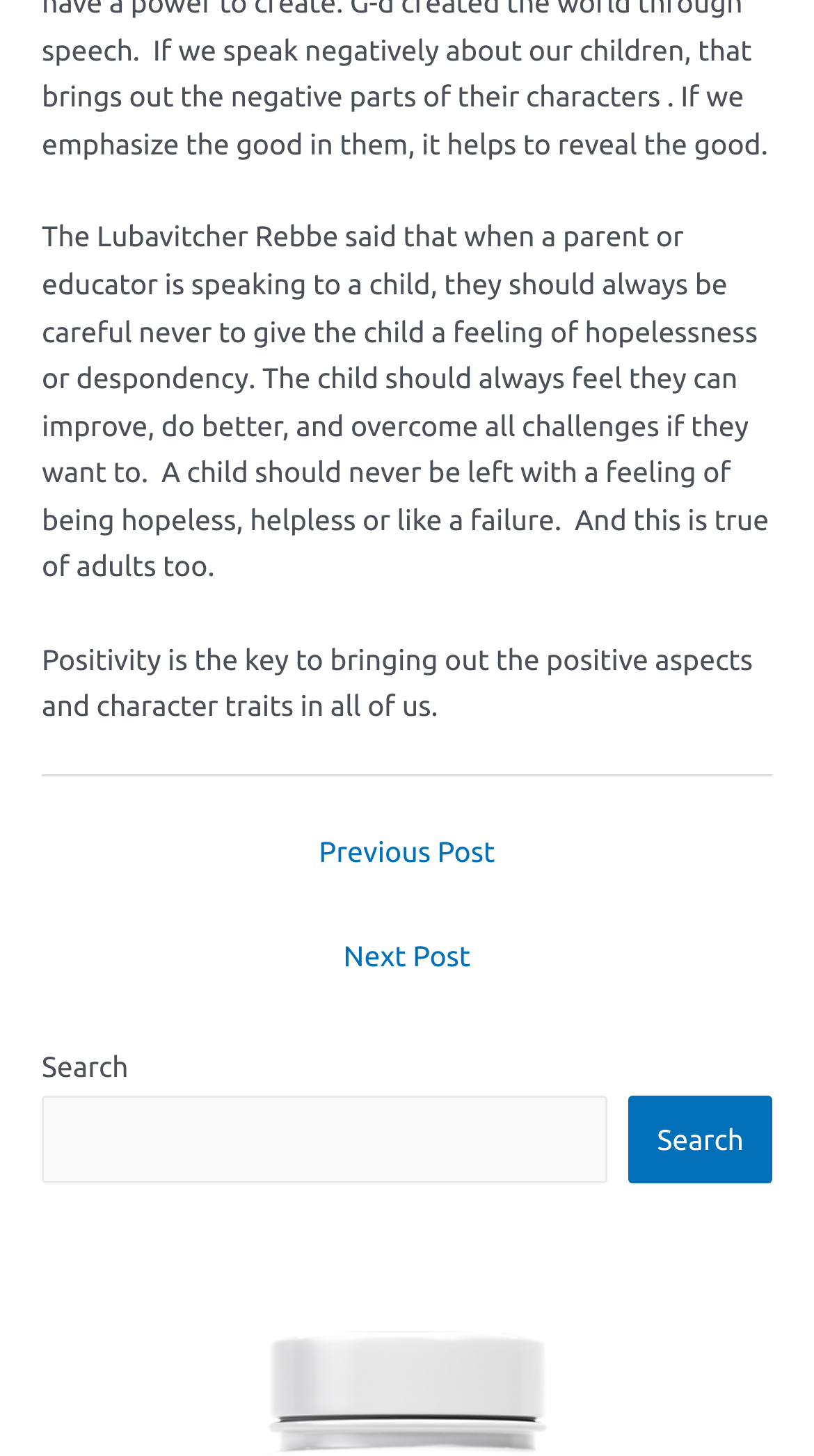What is the quote about?
Based on the image, provide a one-word or brief-phrase response.

Speaking to children